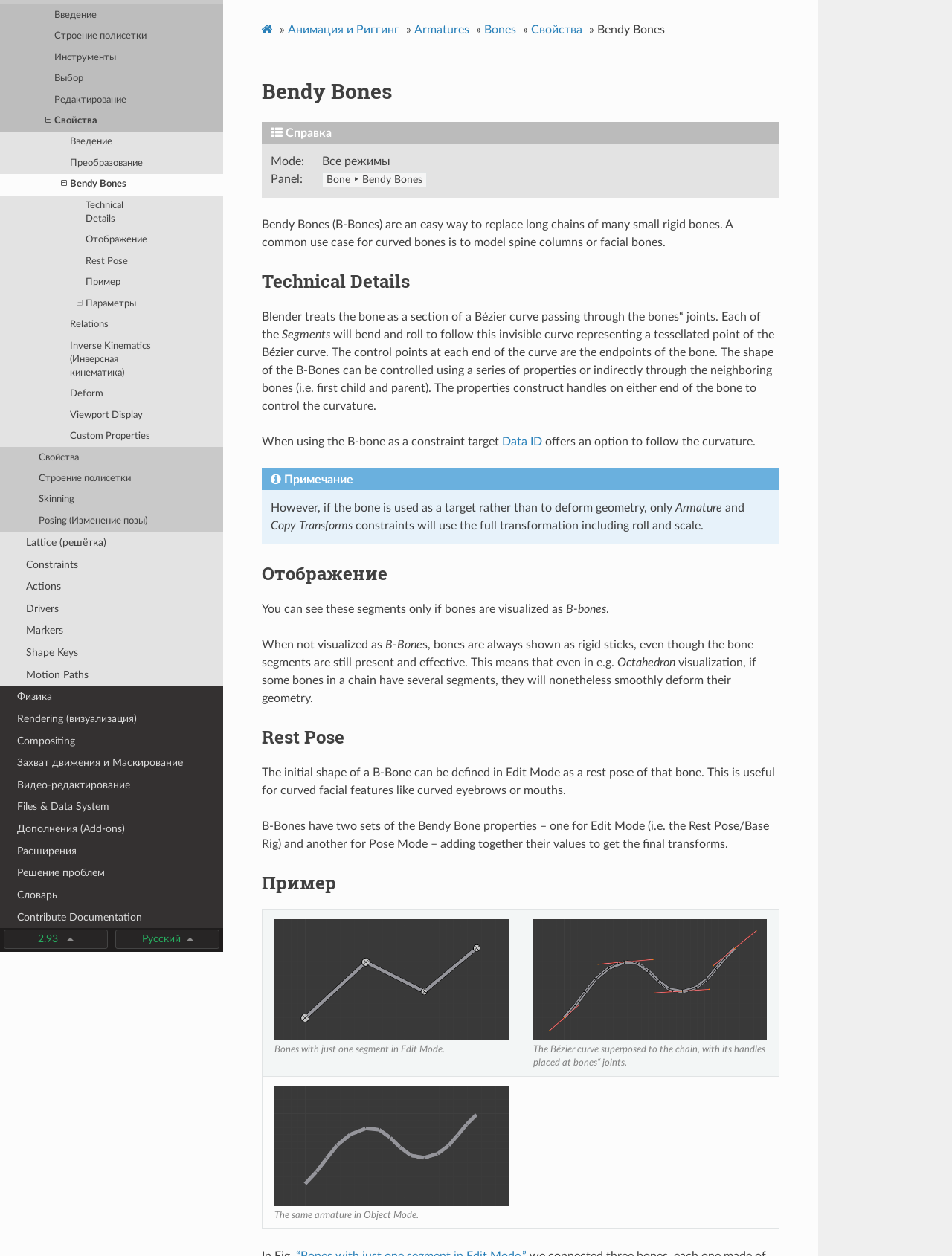Find the bounding box coordinates of the area that needs to be clicked in order to achieve the following instruction: "View 'Properties'". The coordinates should be specified as four float numbers between 0 and 1, i.e., [left, top, right, bottom].

[0.0, 0.088, 0.234, 0.105]